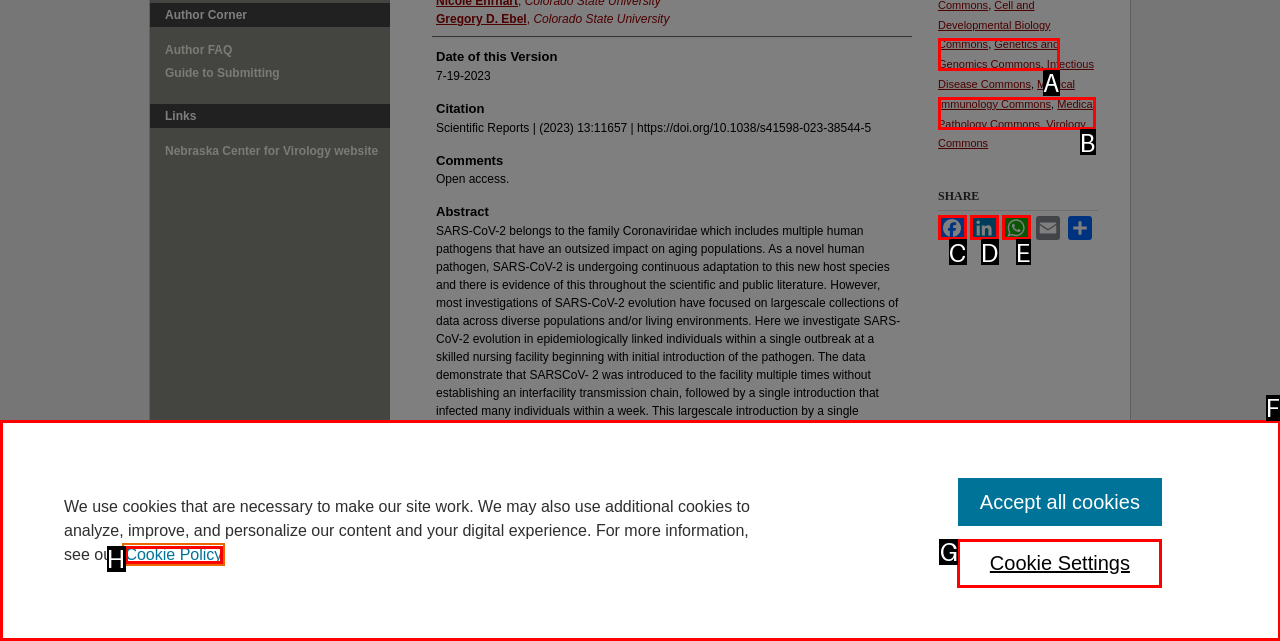Tell me the letter of the option that corresponds to the description: Medical Pathology Commons
Answer using the letter from the given choices directly.

B